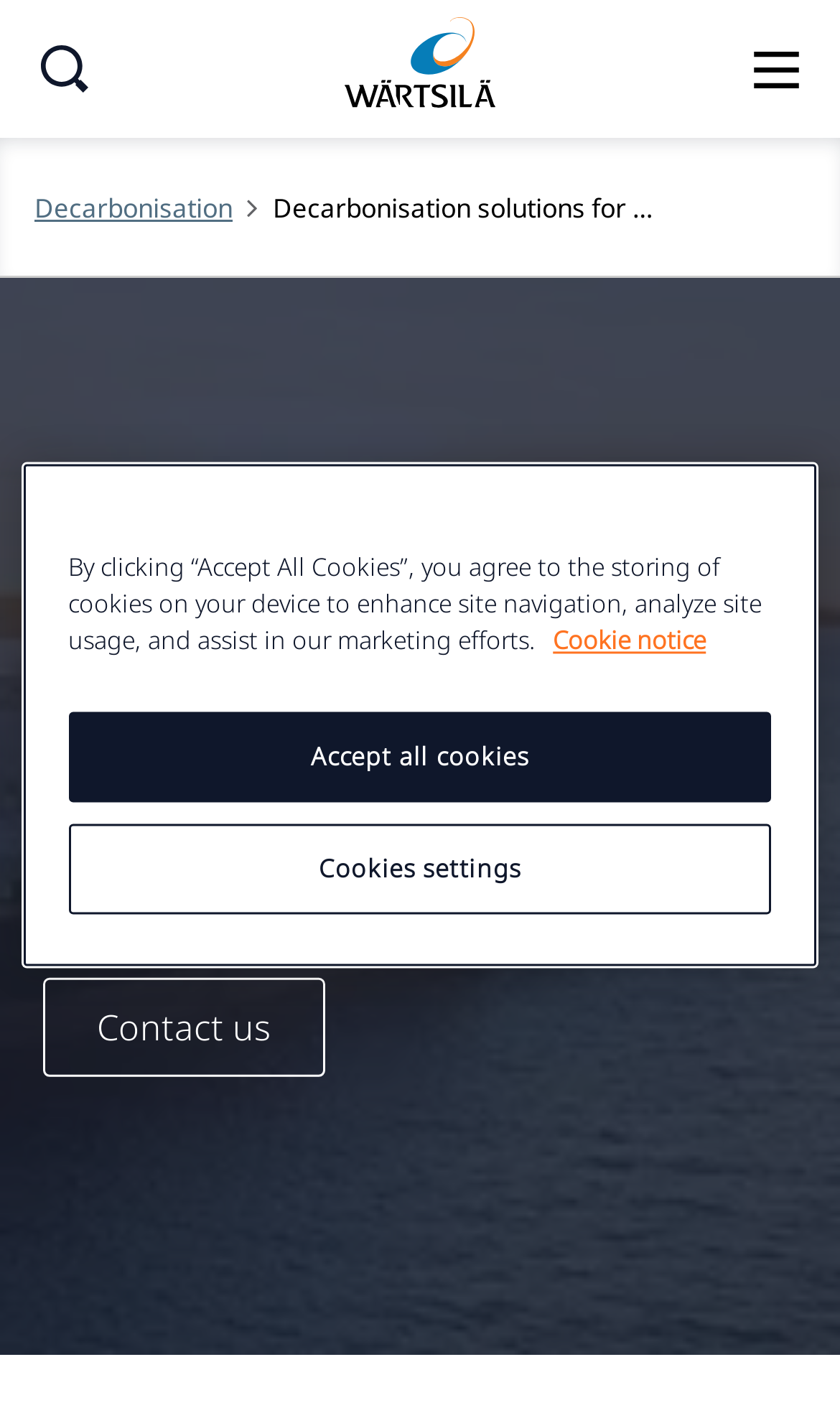Given the description: "Contact us", determine the bounding box coordinates of the UI element. The coordinates should be formatted as four float numbers between 0 and 1, [left, top, right, bottom].

[0.051, 0.692, 0.387, 0.762]